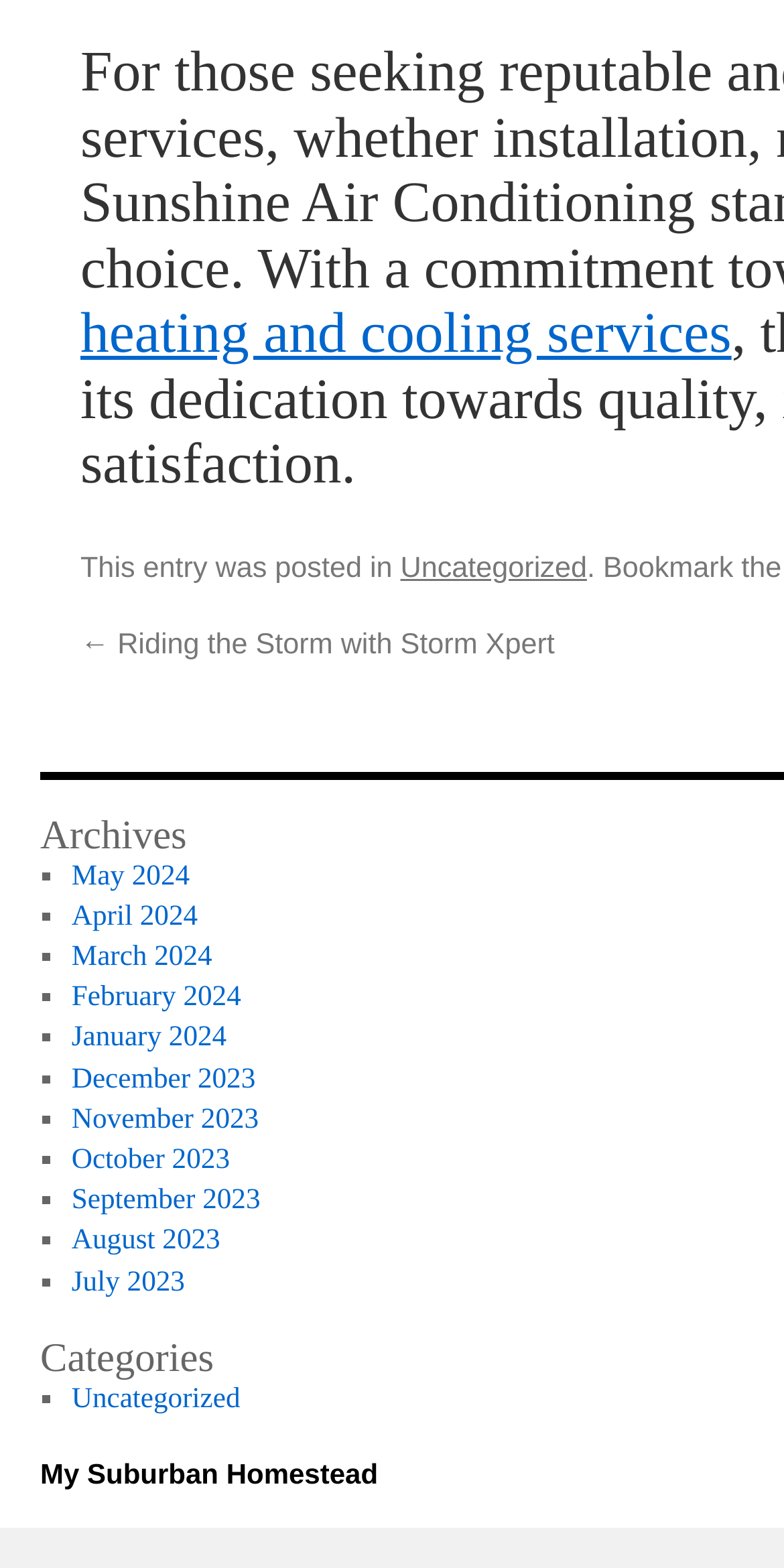Locate the bounding box coordinates of the element that needs to be clicked to carry out the instruction: "view archives". The coordinates should be given as four float numbers ranging from 0 to 1, i.e., [left, top, right, bottom].

[0.051, 0.52, 0.615, 0.546]